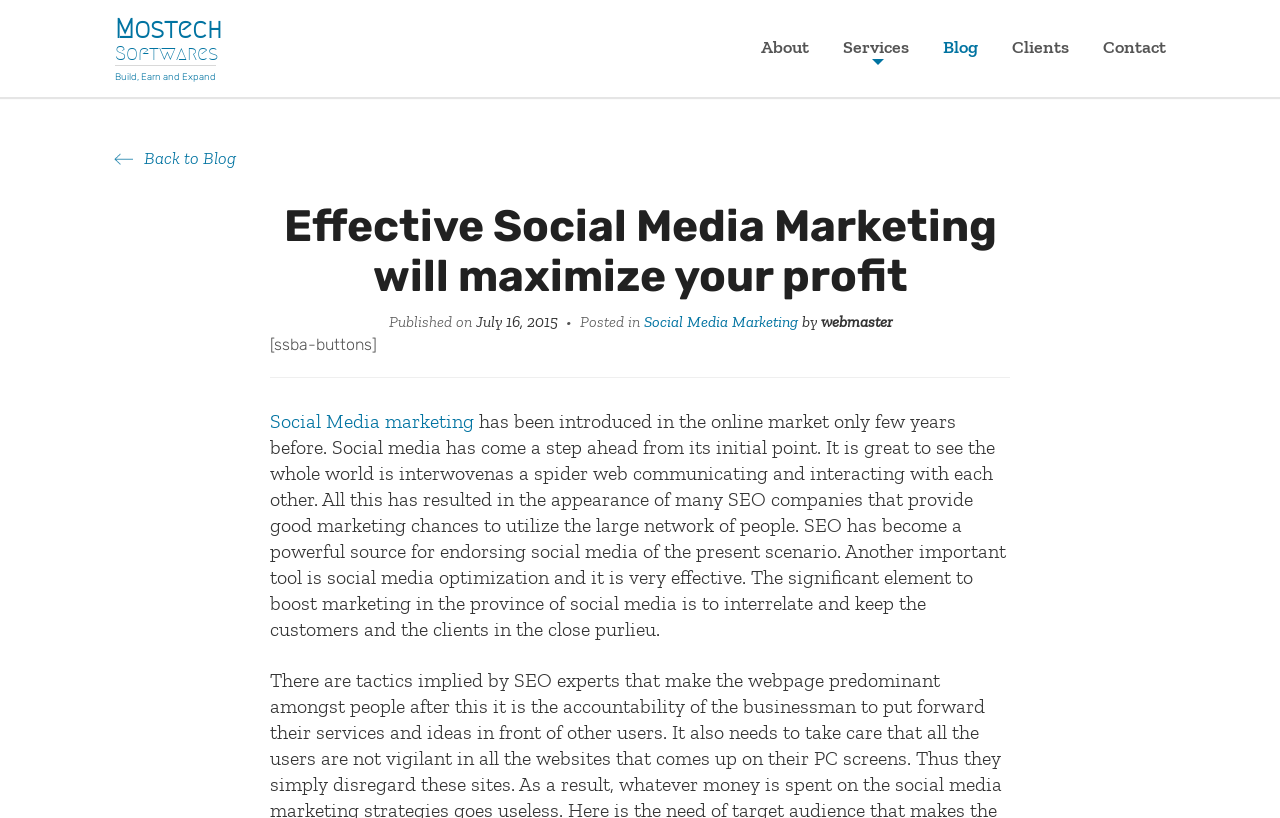Please specify the bounding box coordinates of the clickable region necessary for completing the following instruction: "Click on the 'SPI News' category link". The coordinates must consist of four float numbers between 0 and 1, i.e., [left, top, right, bottom].

None